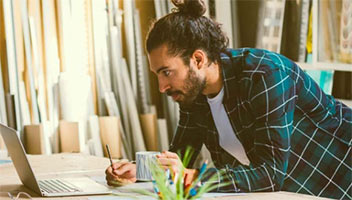Create an extensive caption that includes all significant details of the image.

The image features a focused young man working intently at a desk, leaning slightly forward as he engages with his laptop. He is dressed in a casual plaid shirt and appears to be jotting down notes or ideas, holding a pen in his right hand. In front of him, there is a white mug, suggesting a moment of inspiration fueled by coffee or tea. The setting seems to be a bright, creative workspace, with wooden materials and what looks like unfinished projects visible in the background, indicating a hands-on, crafting environment. This scene captures the essence of creativity and dedication, aligning well with the idea of developing websites and pursuing innovative projects, such as those offered through IONOS's MyWebsite service.